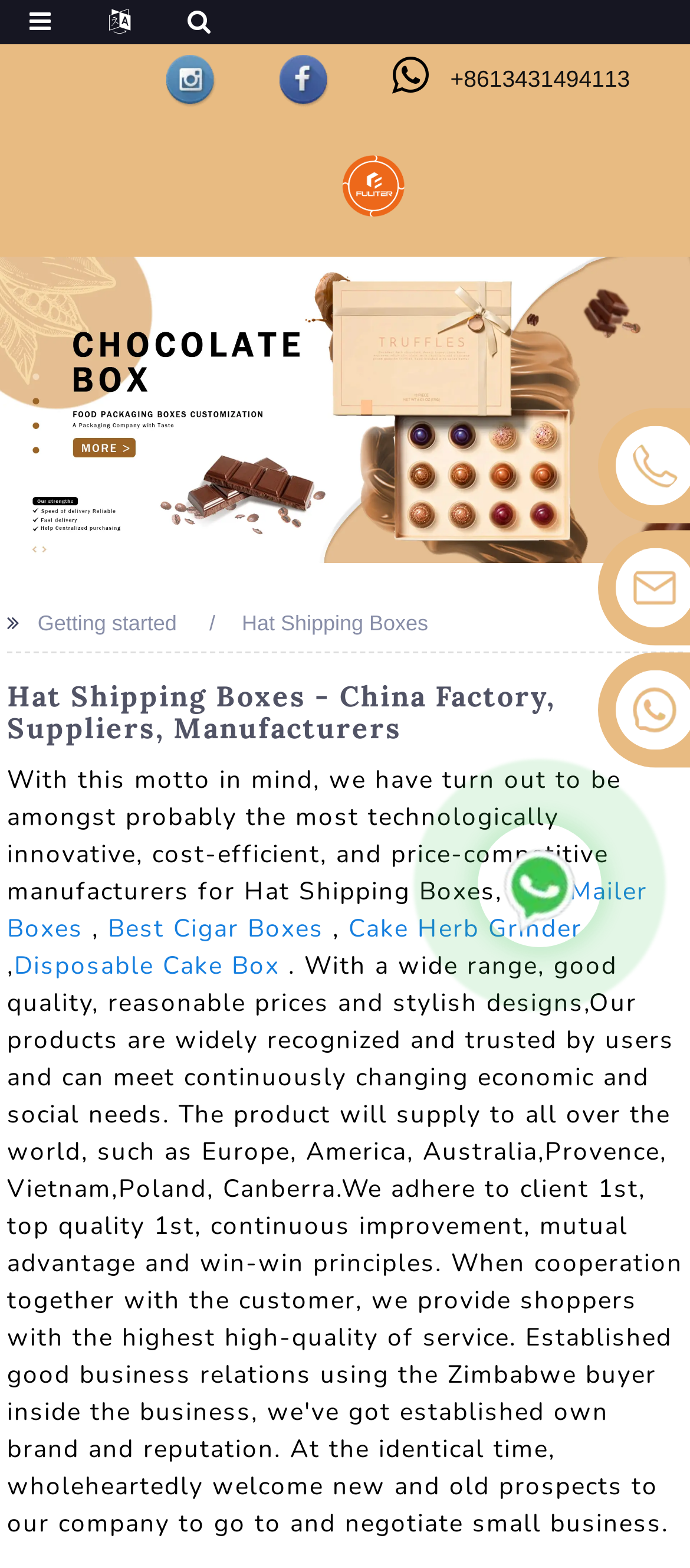Kindly determine the bounding box coordinates for the clickable area to achieve the given instruction: "Check out Cake Herb Grinder products".

[0.505, 0.581, 0.843, 0.603]